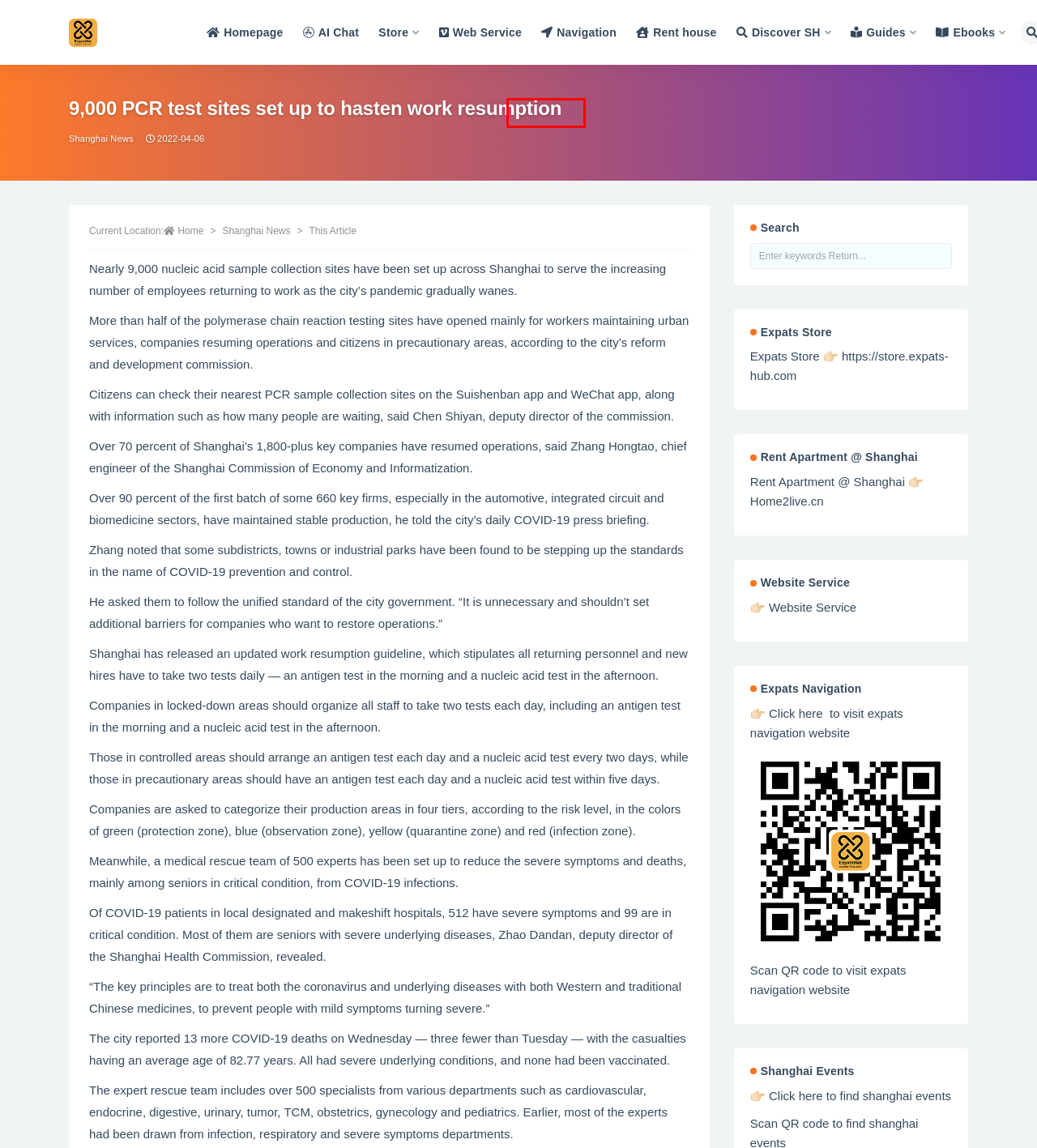You have a screenshot of a webpage with a red bounding box around a UI element. Determine which webpage description best matches the new webpage that results from clicking the element in the bounding box. Here are the candidates:
A. Career Archives - ExpatsHub
B. Chinese food Archives - ExpatsHub
C. Housing Archives - ExpatsHub
D. Shanghai News Archives - ExpatsHub
E. Community Archives - ExpatsHub
F. Discover Shanghai Great Events - ExpatsHub
G. Learn Chinese Archives - ExpatsHub
H. Places&Services Archives - ExpatsHub

E